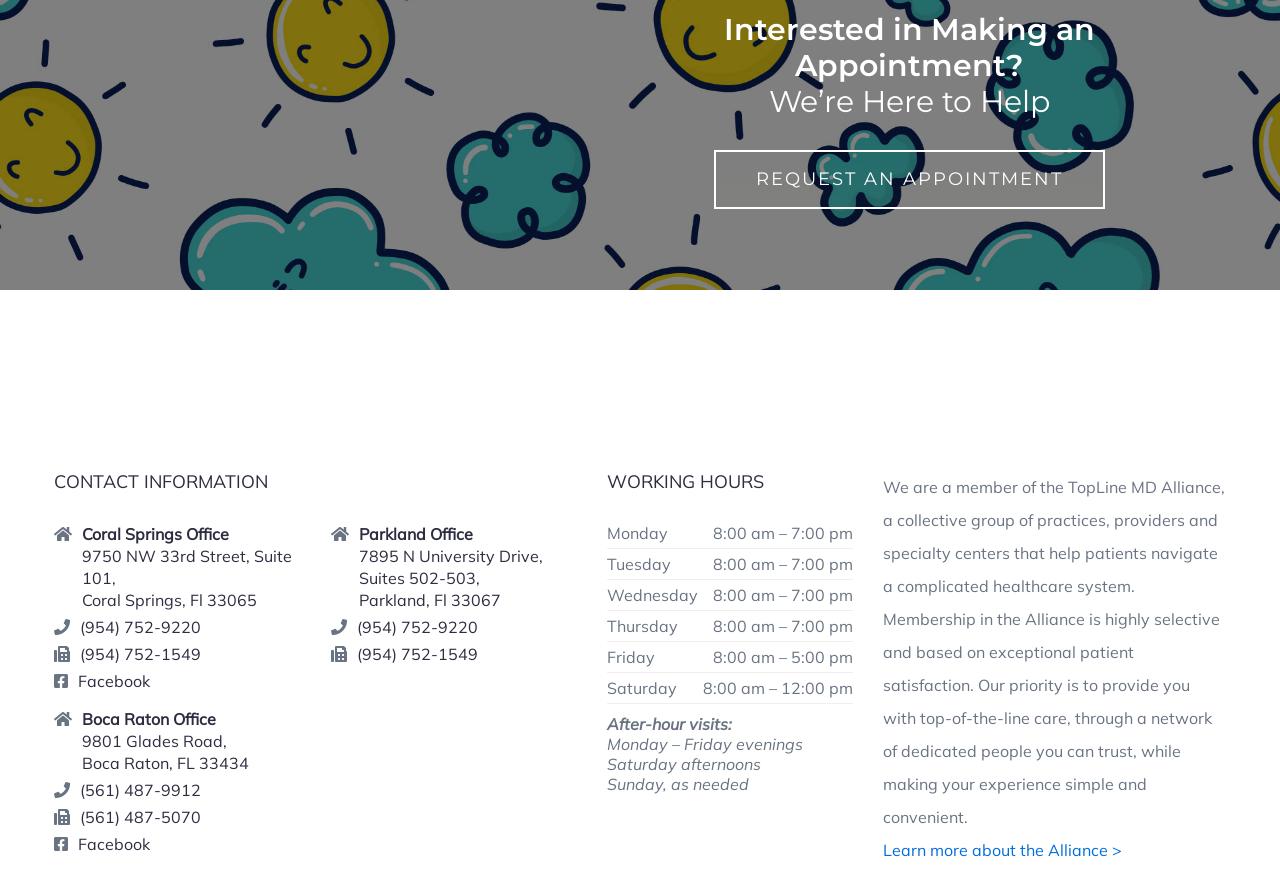What is the purpose of the TopLine MD Alliance?
Using the picture, provide a one-word or short phrase answer.

To help patients navigate a complicated healthcare system